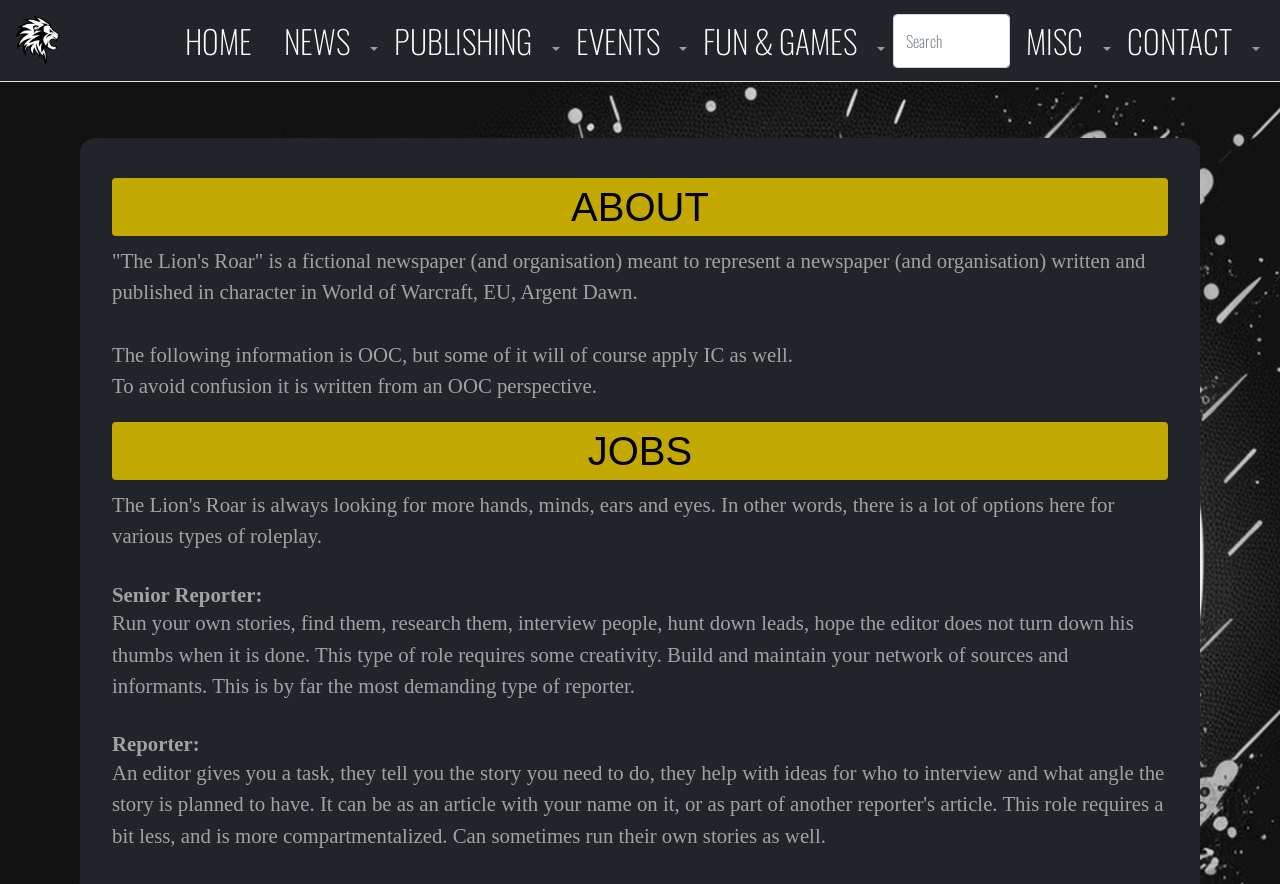Using the webpage screenshot, find the UI element described by Publishing. Provide the bounding box coordinates in the format (top-left x, top-left y, bottom-right x, bottom-right y), ensuring all values are floating point numbers between 0 and 1.

[0.301, 0.015, 0.443, 0.077]